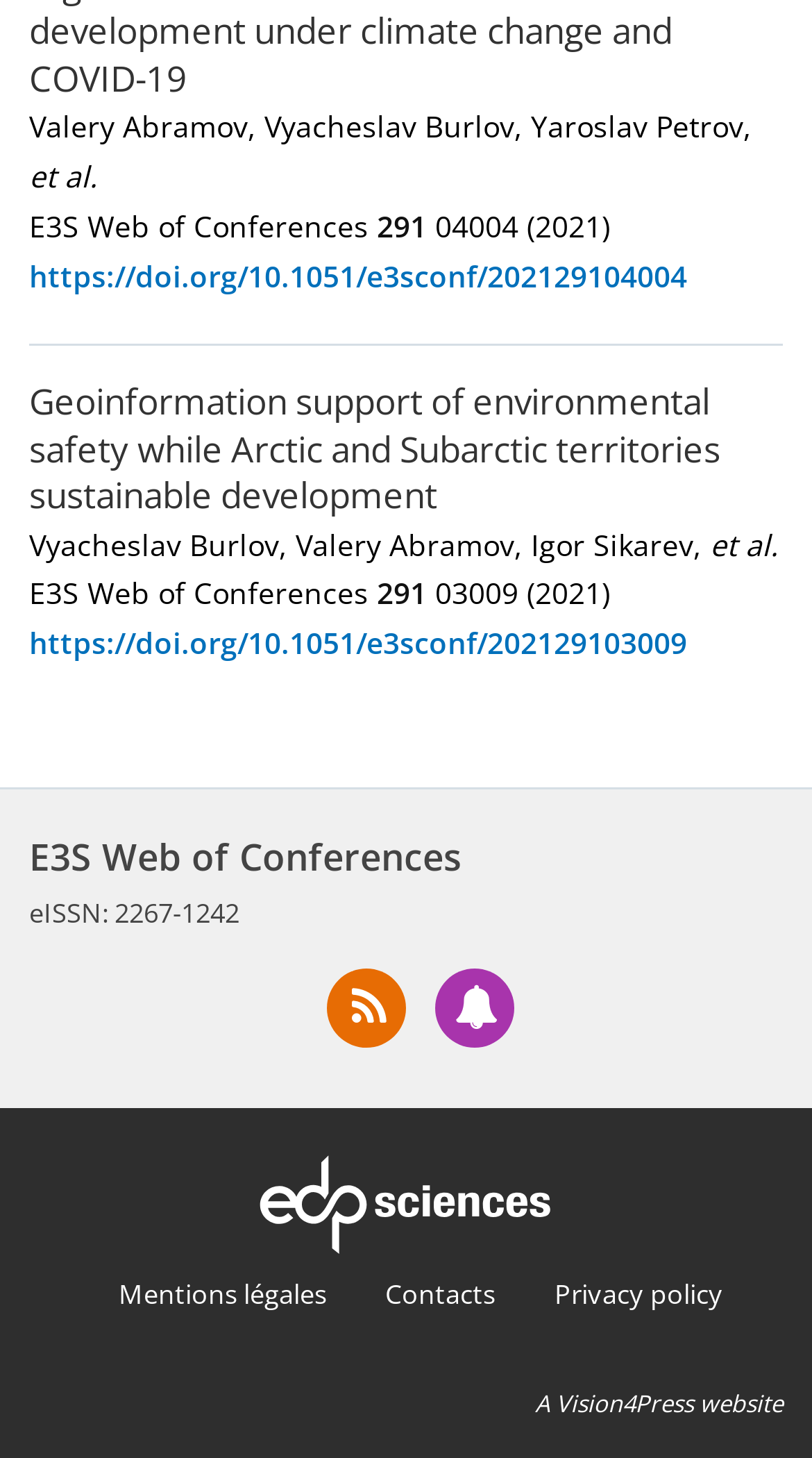Kindly provide the bounding box coordinates of the section you need to click on to fulfill the given instruction: "Read the article about ComEd IL Energy And The Federal Investigation".

None